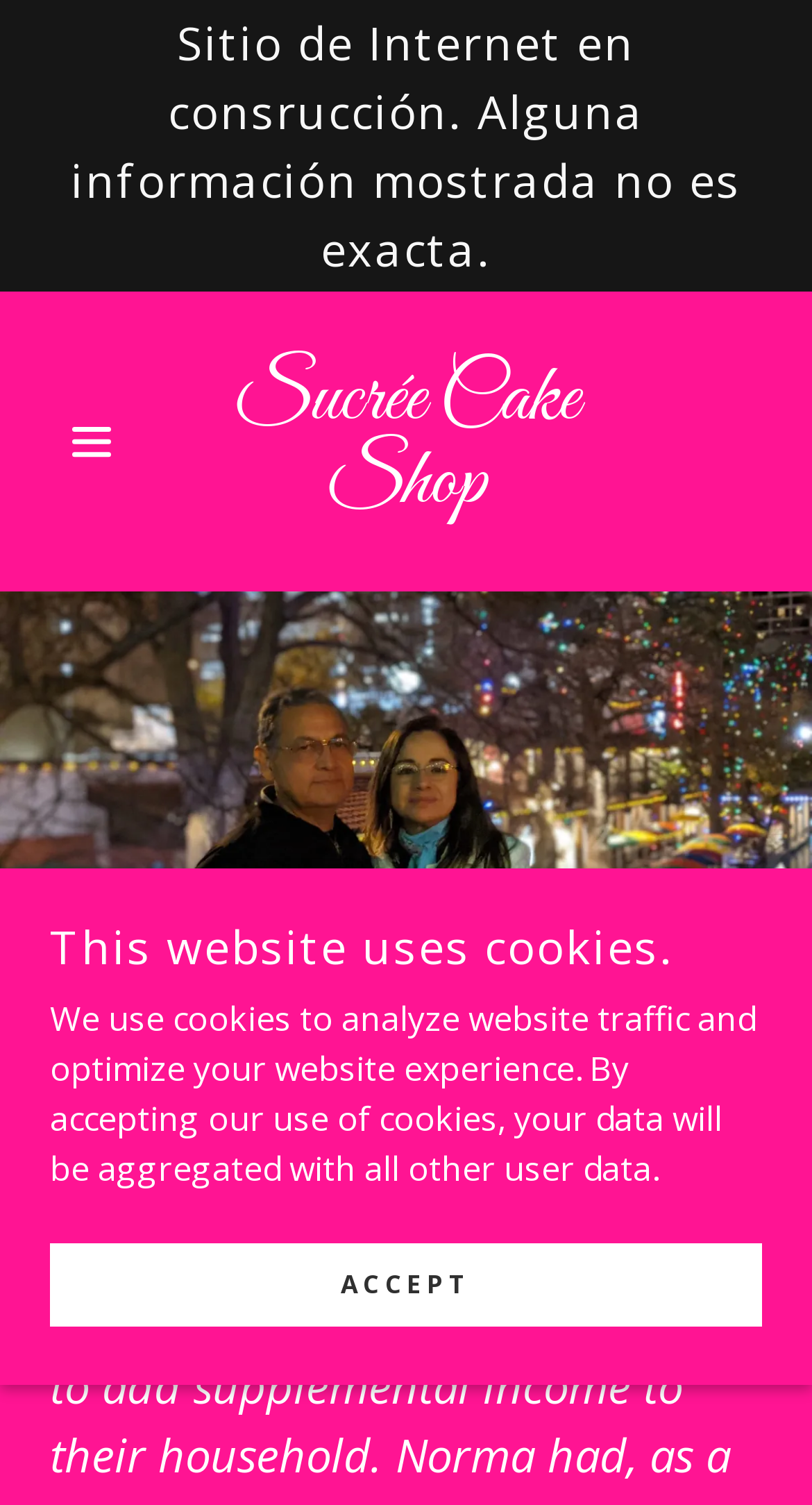Consider the image and give a detailed and elaborate answer to the question: 
What is the tone of the 'We are Sucrée...' heading?

I analyzed the language used in the heading 'We are Sucrée...' and found it to be informal and conversational, suggesting a friendly tone.